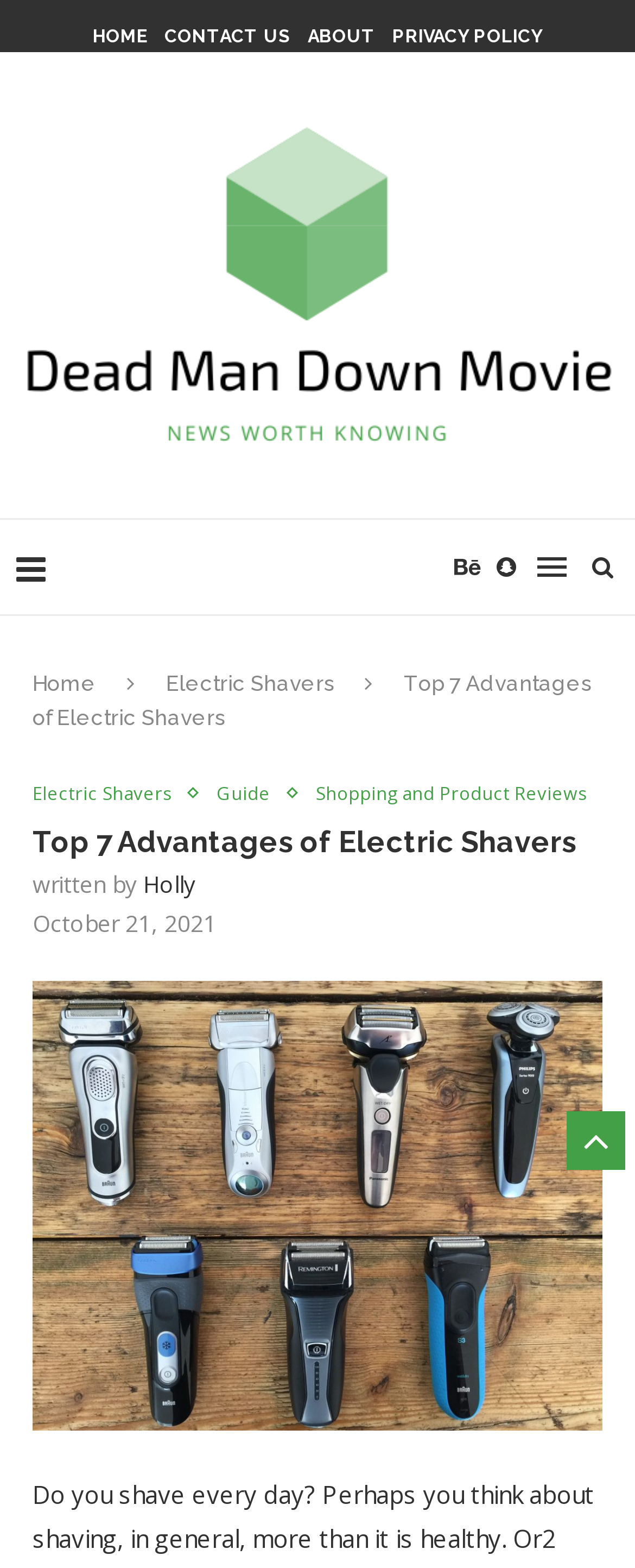Please determine the bounding box coordinates of the element to click on in order to accomplish the following task: "read the article". Ensure the coordinates are four float numbers ranging from 0 to 1, i.e., [left, top, right, bottom].

[0.051, 0.526, 0.949, 0.548]